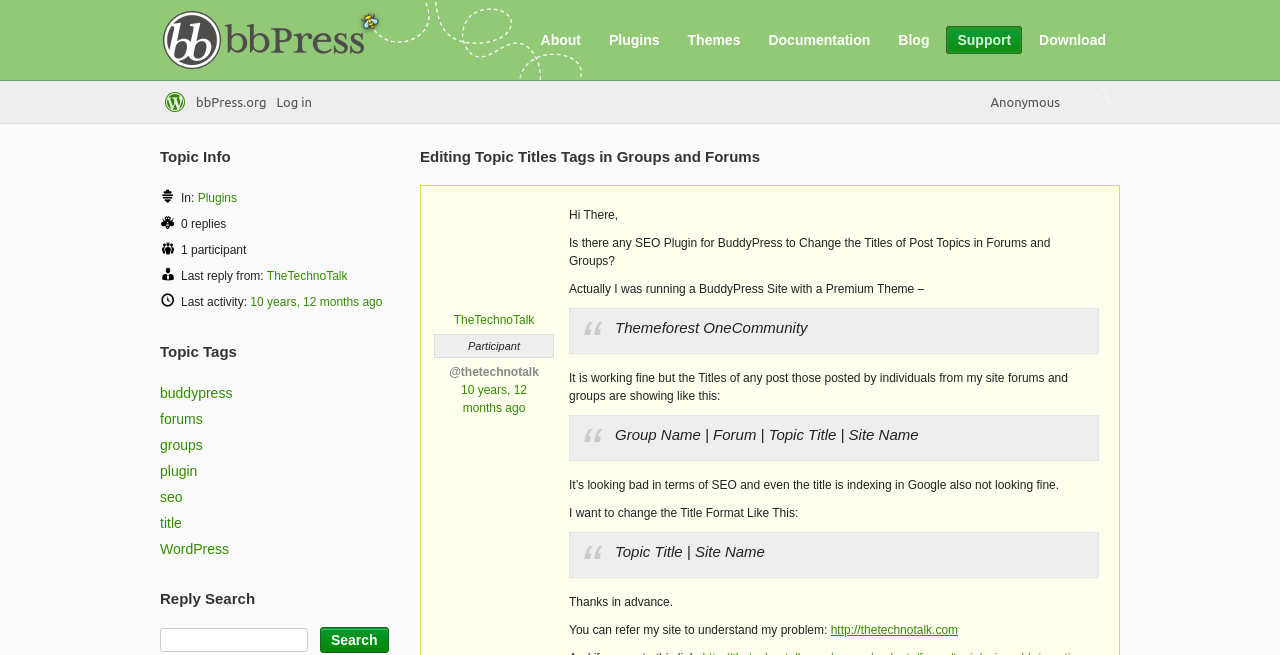What is the desired title format?
Refer to the image and give a detailed answer to the question.

The desired title format is 'Topic Title | Site Name' as indicated by the blockquote element with the text 'Topic Title | Site Name'.